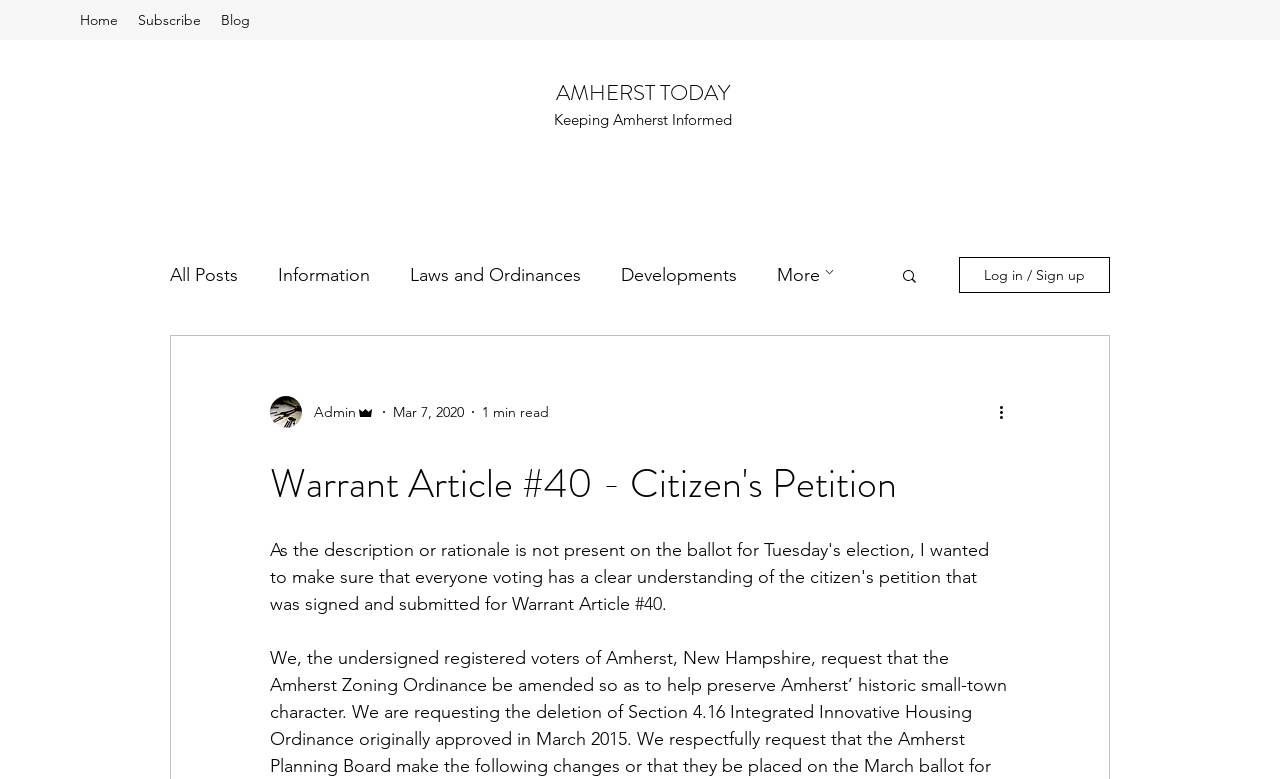Bounding box coordinates are specified in the format (top-left x, top-left y, bottom-right x, bottom-right y). All values are floating point numbers bounded between 0 and 1. Please provide the bounding box coordinate of the region this sentence describes: Information

[0.217, 0.339, 0.289, 0.367]